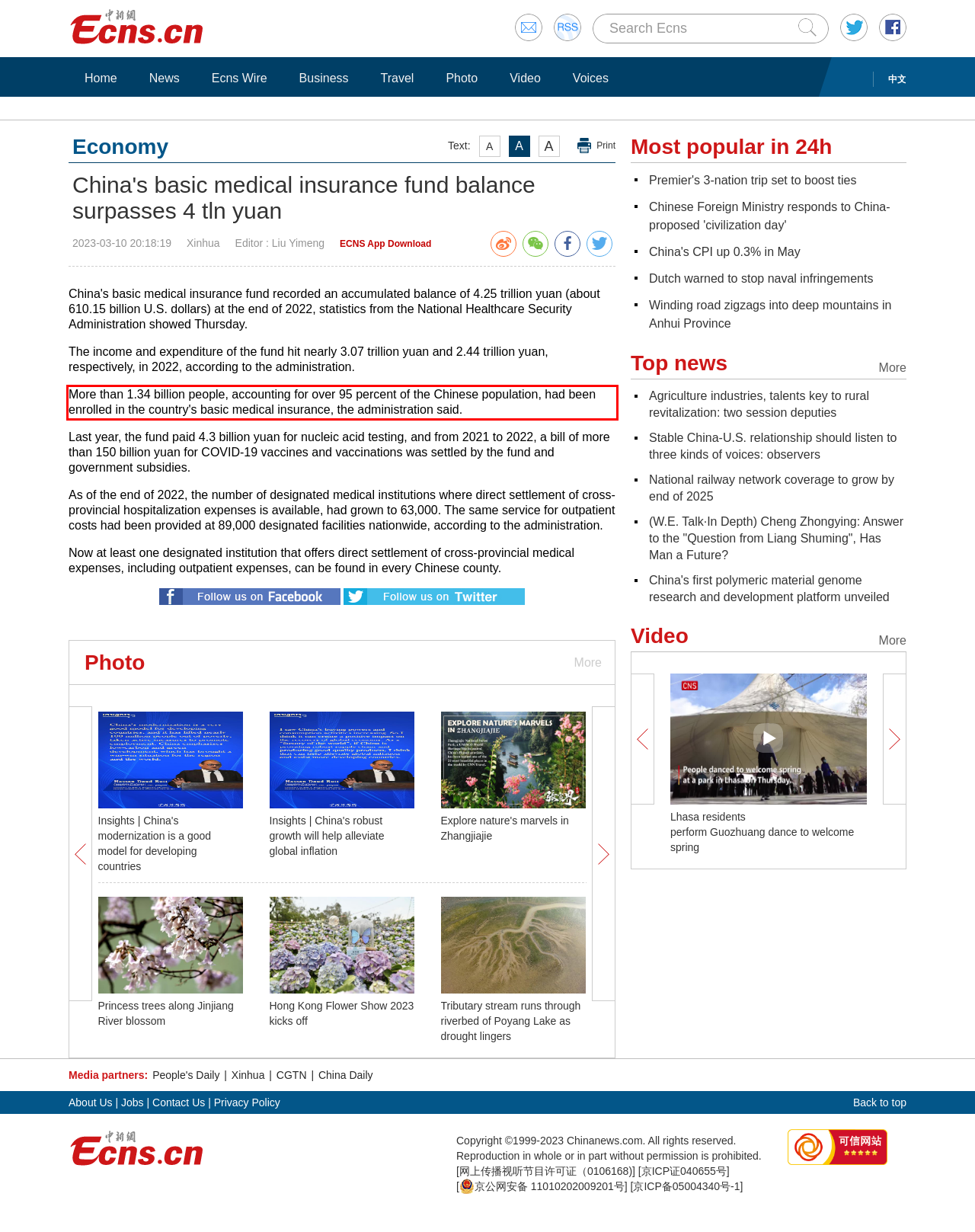With the provided screenshot of a webpage, locate the red bounding box and perform OCR to extract the text content inside it.

More than 1.34 billion people, accounting for over 95 percent of the Chinese population, had been enrolled in the country's basic medical insurance, the administration said.